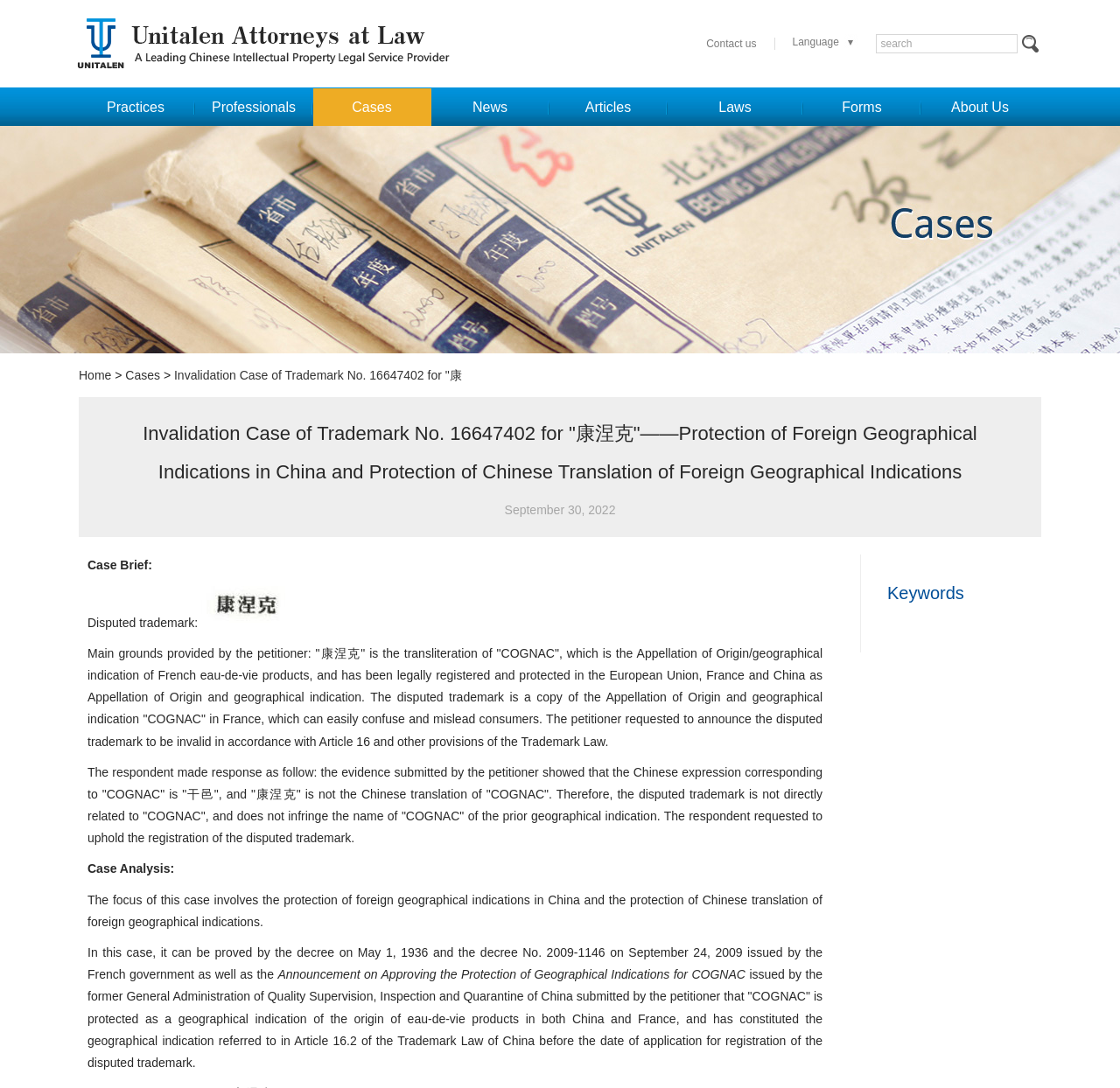Find the bounding box coordinates for the HTML element specified by: "name="q" placeholder="search"".

[0.782, 0.031, 0.908, 0.049]